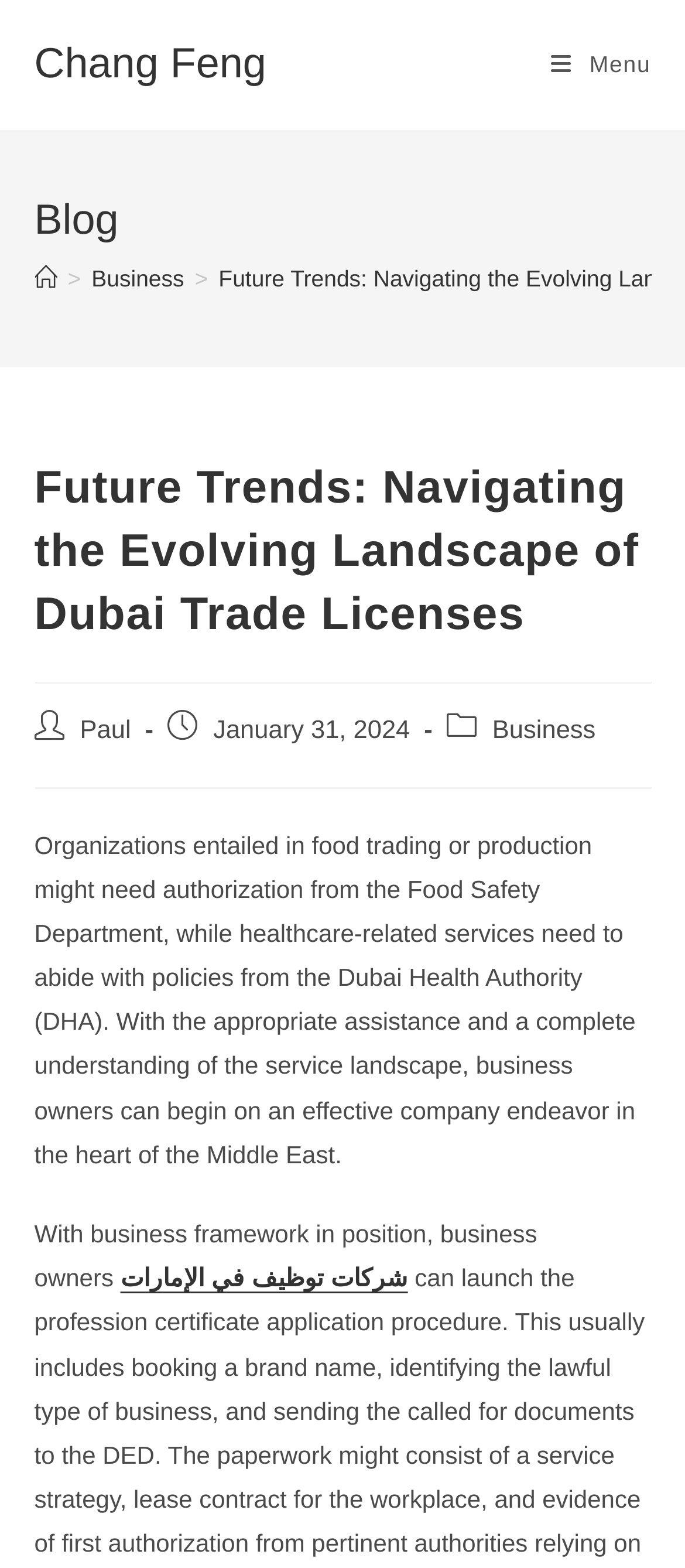What is the date the post was published?
Provide a detailed and extensive answer to the question.

I found the answer by looking at the section that says 'Post published:' and then finding the text that says 'January 31, 2024' next to it.